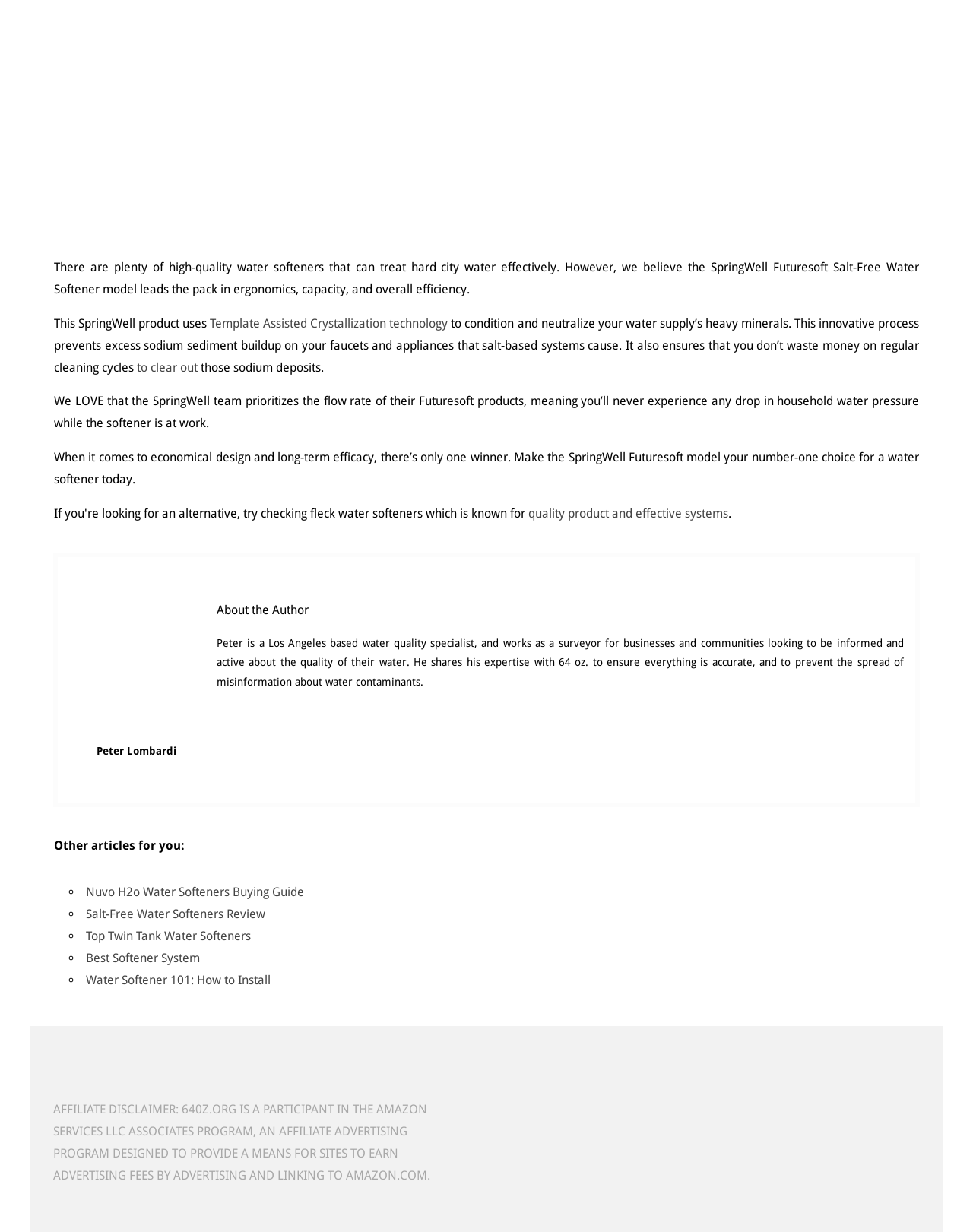Determine the bounding box coordinates for the area you should click to complete the following instruction: "Check out the review of Salt-Free Water Softeners".

[0.088, 0.736, 0.273, 0.748]